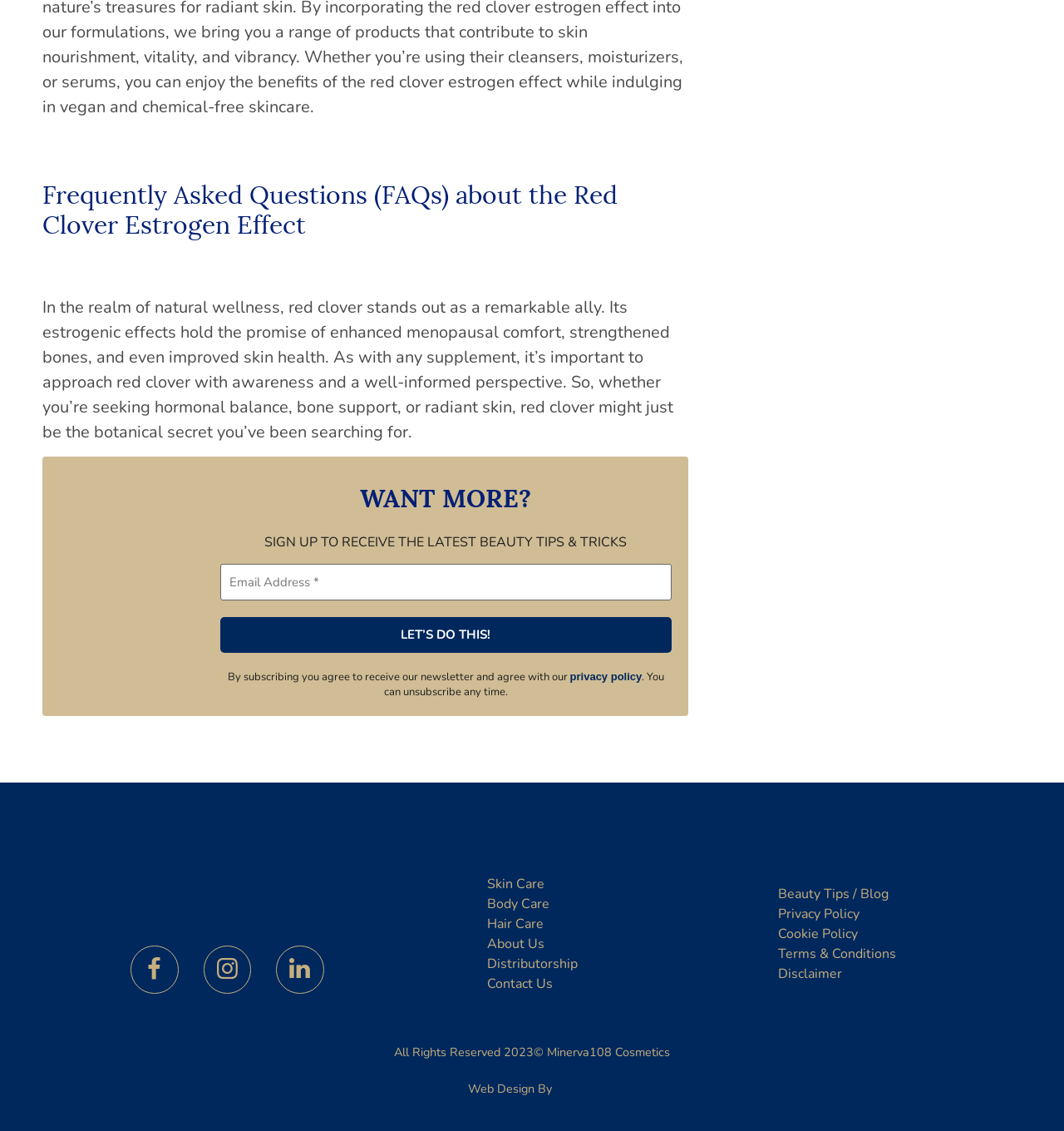What is the purpose of the textbox?
Answer the question with a detailed explanation, including all necessary information.

The purpose of the textbox is to input an email address, as indicated by the label 'Email Address' and the asterisk symbol '*' next to it, which suggests that it is a required field.